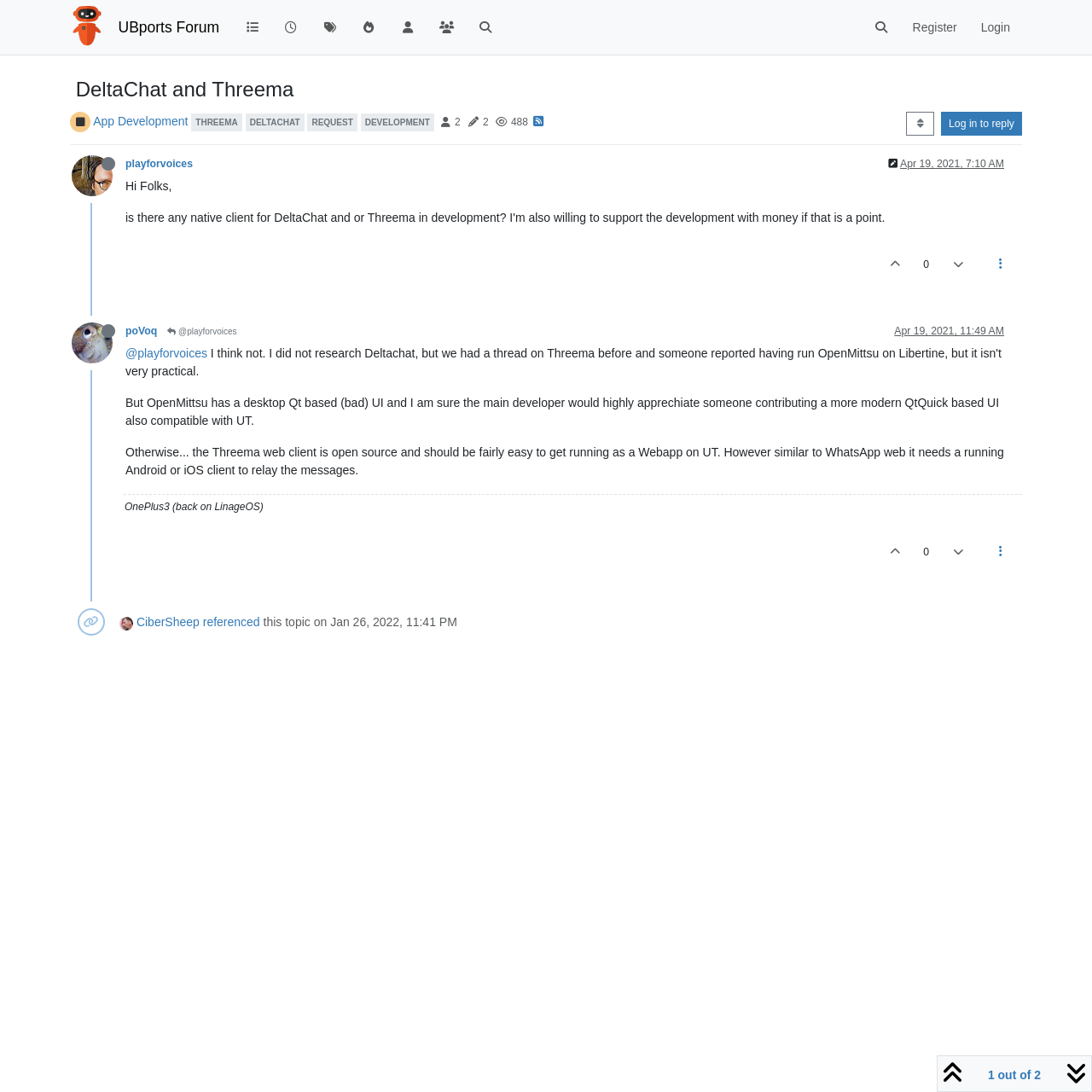What is the username of the user who started this topic?
Please respond to the question with a detailed and thorough explanation.

The username of the user who started this topic can be found near the top of the webpage, where it says 'User avatar for playforvoices' and 'playforvoices' next to each other.